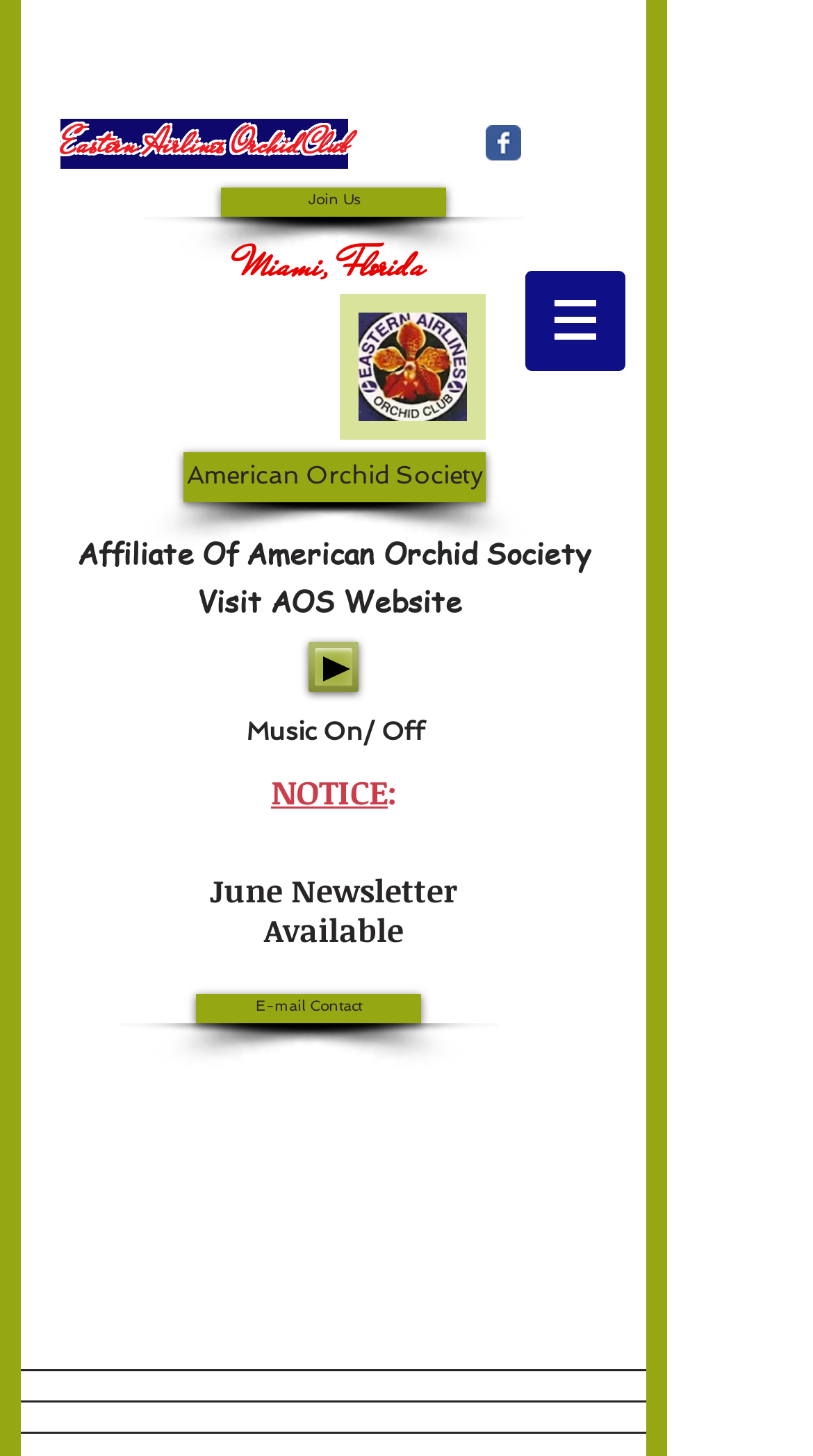Using the elements shown in the image, answer the question comprehensively: Is there an audio player on the webpage?

I found the answer by looking at the application element with the text 'Application, Audio player,' which contains a button element with the text 'Play'.